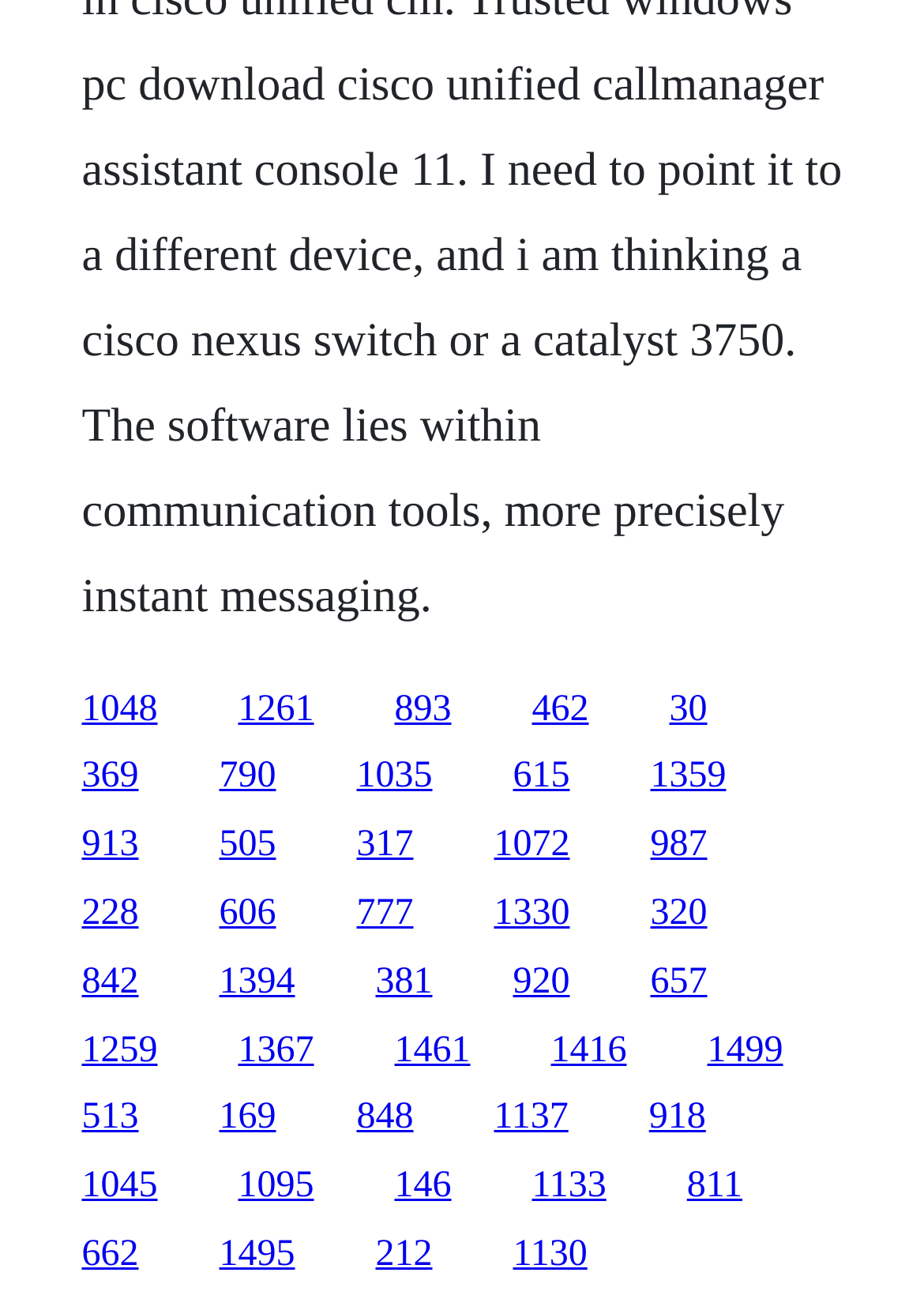Determine the bounding box coordinates of the element that should be clicked to execute the following command: "go to the last link on the first row".

[0.724, 0.525, 0.765, 0.556]